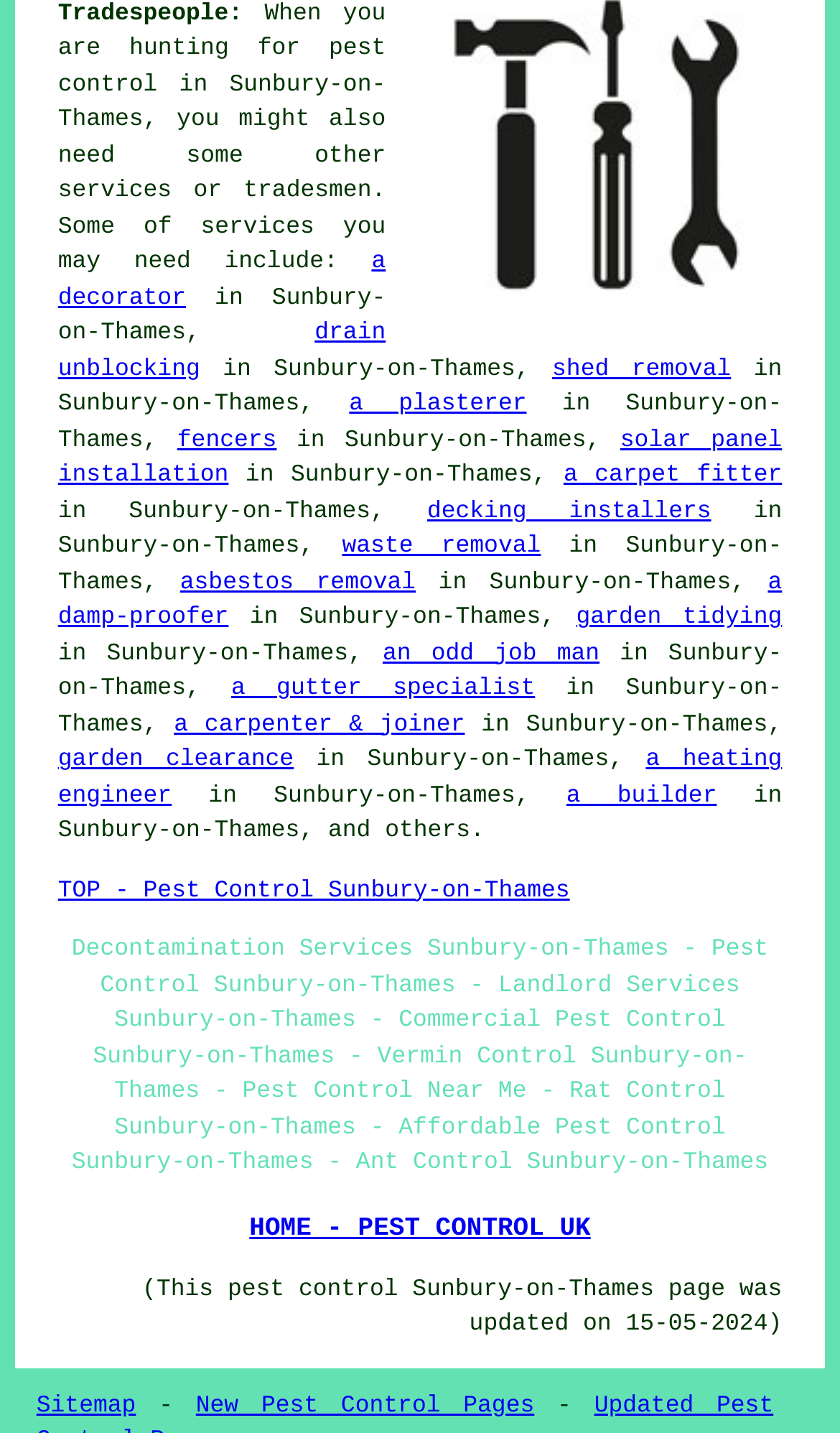What is the purpose of the webpage?
Carefully examine the image and provide a detailed answer to the question.

The webpage appears to be a directory or listing page for pest control services in Sunbury-on-Thames, providing links to various related services and tradesmen in the area.